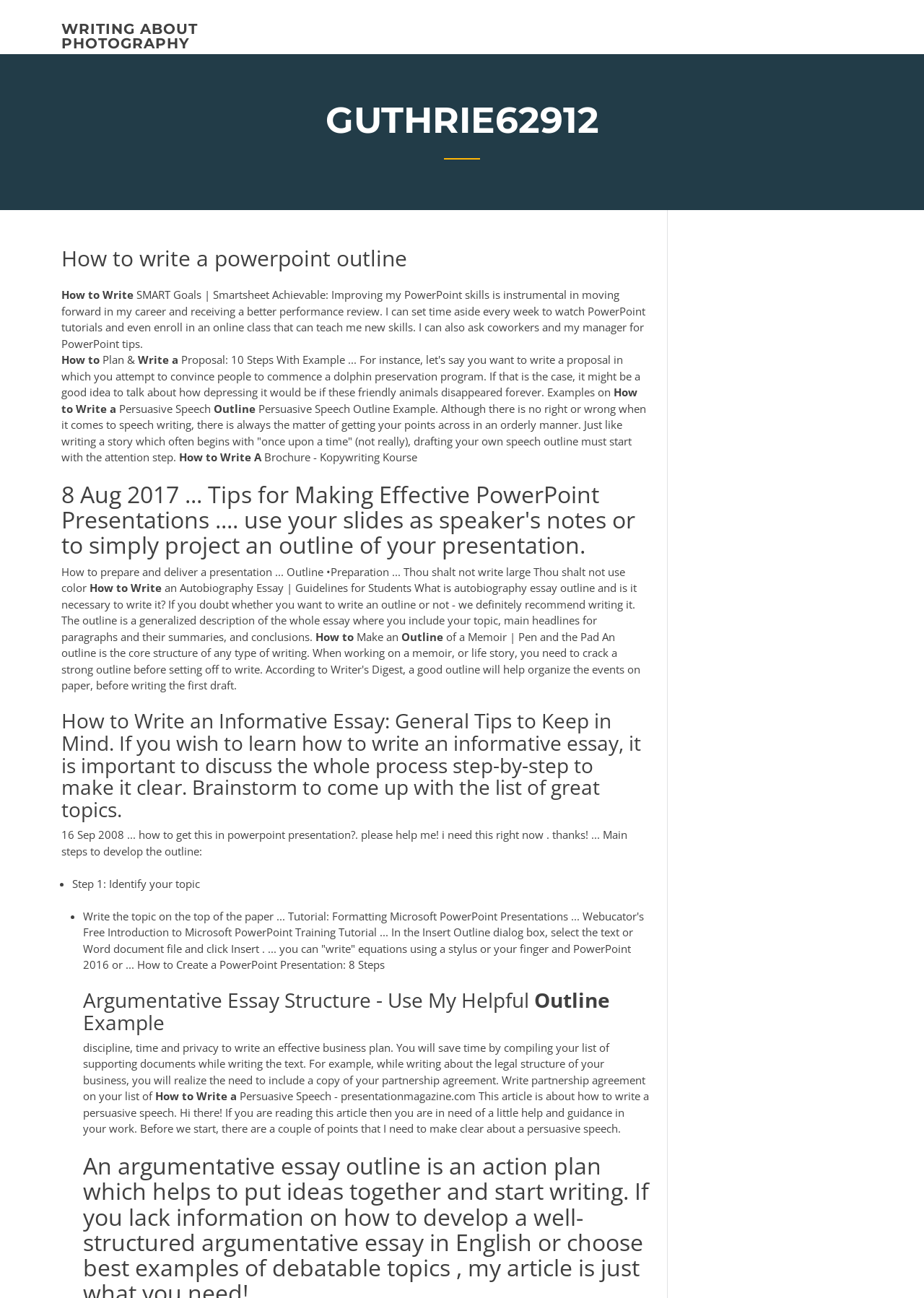Provide the bounding box coordinates for the specified HTML element described in this description: "writing about photography". The coordinates should be four float numbers ranging from 0 to 1, in the format [left, top, right, bottom].

[0.066, 0.016, 0.214, 0.04]